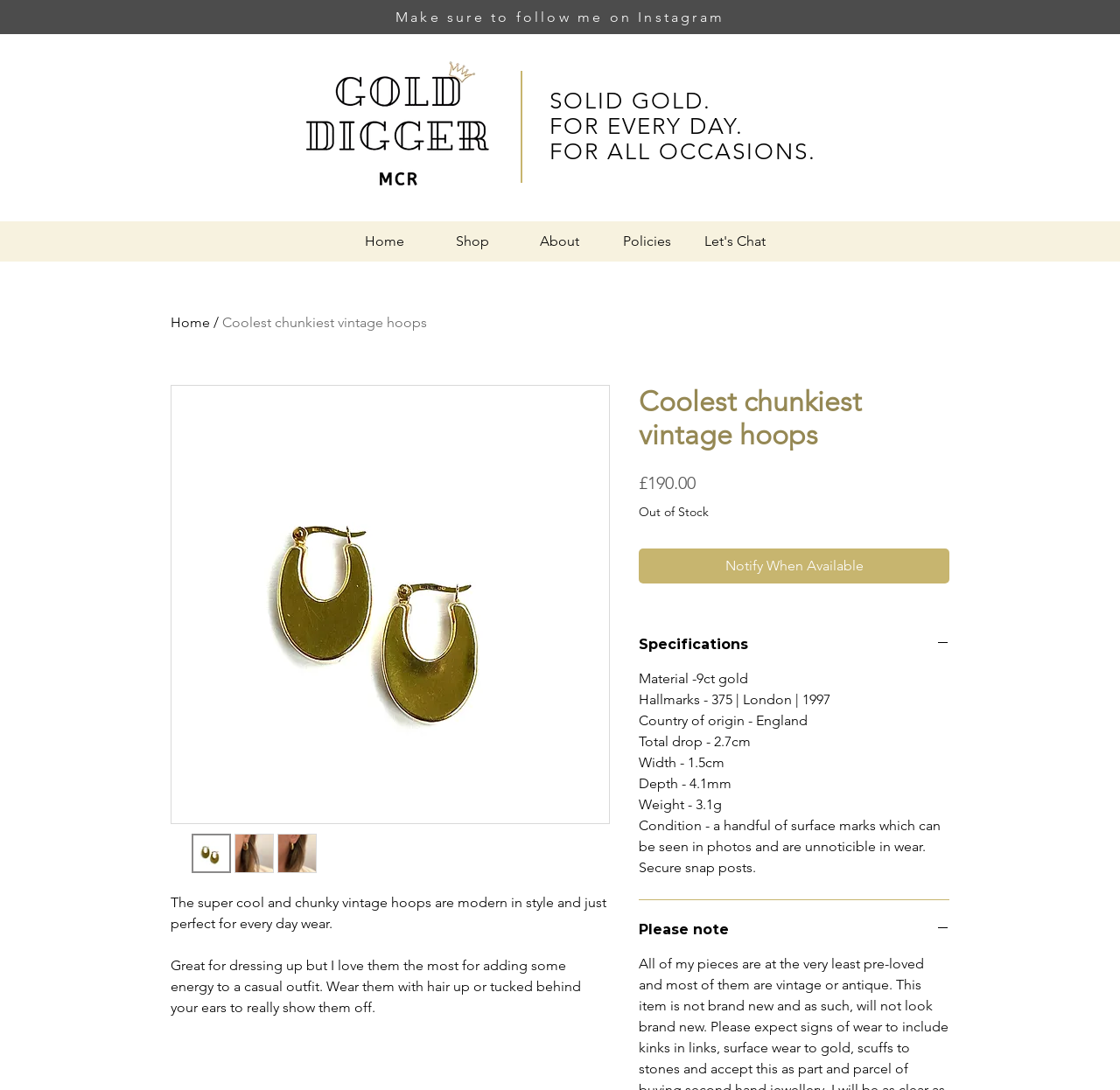Using the information in the image, give a comprehensive answer to the question: 
What is the purpose of the coolest chunkiest vintage hoops?

The purpose of the coolest chunkiest vintage hoops can be inferred from the product description, which states that they are perfect for every day wear and can add energy to a casual outfit.